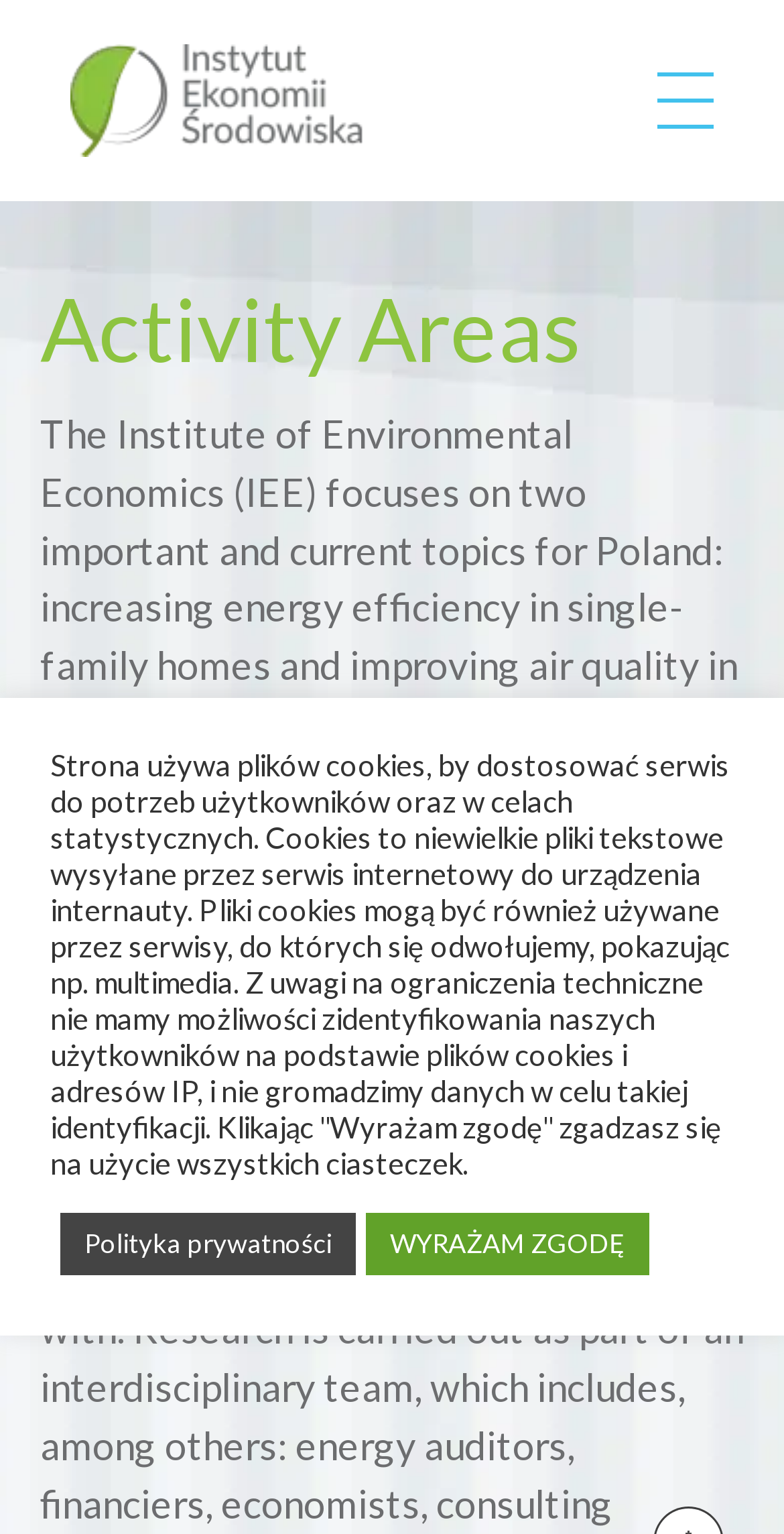Detail the various sections and features of the webpage.

The webpage is about the Activity Areas of the Institute of Environmental Economics (IEE). At the top-left corner, there is an IEE logo, which is an image and a link. Next to the logo, there is a heading that reads "IEE". Below the logo, there is a larger heading that says "Activity Areas". 

Under the "Activity Areas" heading, there is a paragraph of text that describes the focus of IEE, which includes increasing energy efficiency in single-family homes and improving air quality in Poland. The text also mentions that IEE issues recommendations to state institutions, prepares expert publications, and integrates the environment.

At the bottom of the page, there is a notice about the use of cookies on the website. The notice is a block of text that explains what cookies are, how they are used, and that the website does not collect data to identify users. Below the notice, there are two elements: a link to the "Polityka prywatności" (Privacy Policy) and a button that says "WYRAŻAM ZGODĘ" (I Agree). The button is located to the right of the link.